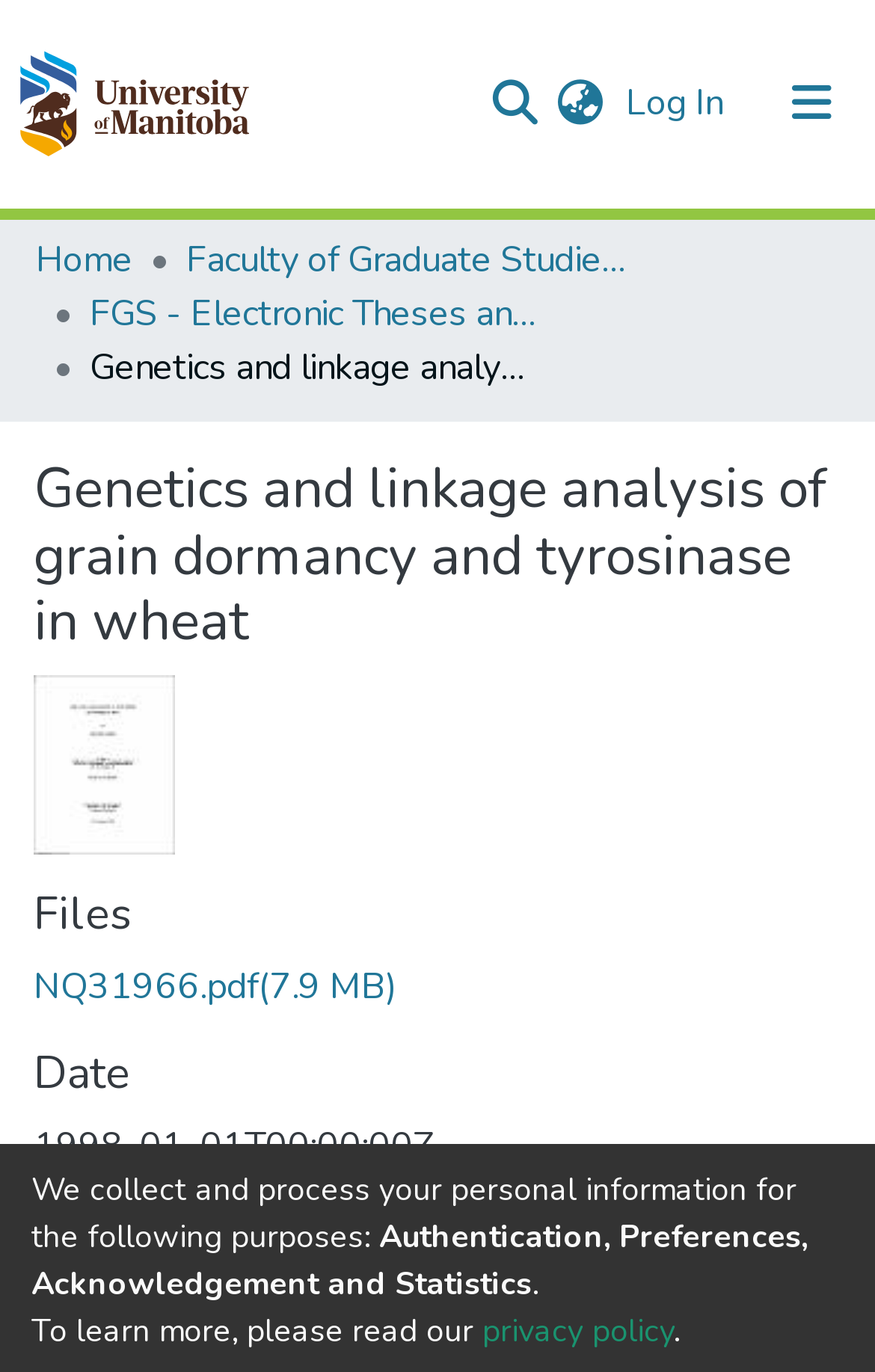Please specify the bounding box coordinates of the element that should be clicked to execute the given instruction: 'Read the privacy policy'. Ensure the coordinates are four float numbers between 0 and 1, expressed as [left, top, right, bottom].

[0.551, 0.954, 0.769, 0.986]